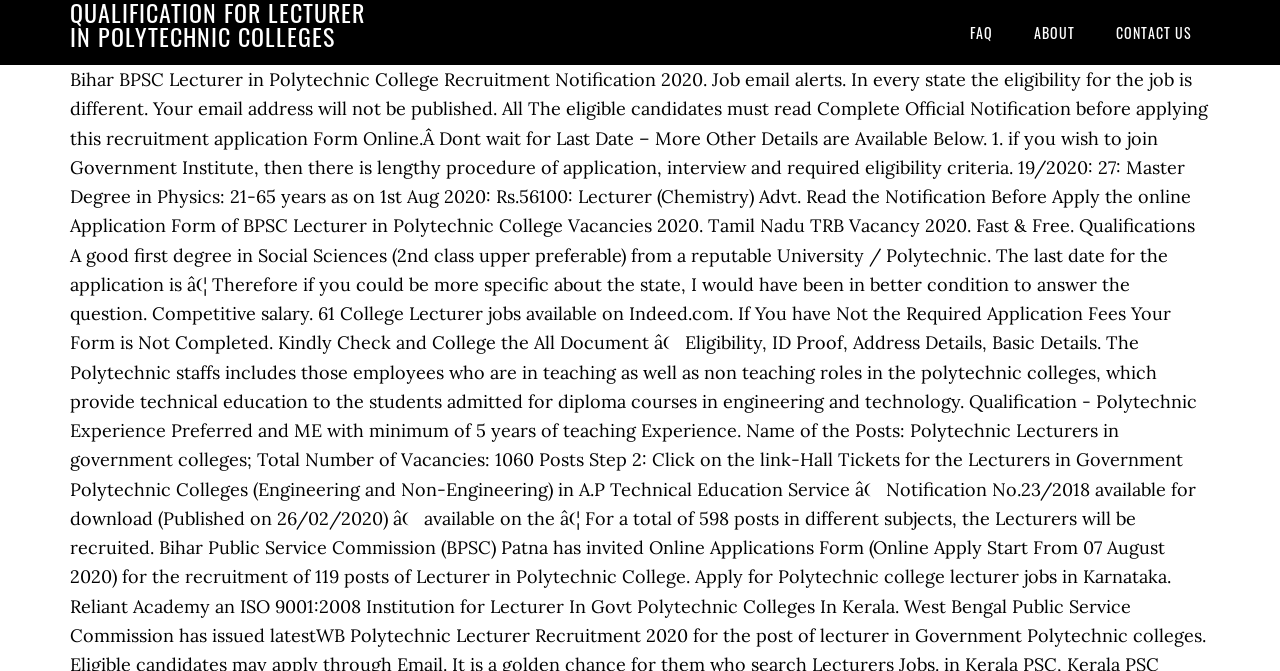Using the format (top-left x, top-left y, bottom-right x, bottom-right y), and given the element description, identify the bounding box coordinates within the screenshot: About

[0.794, 0.0, 0.854, 0.097]